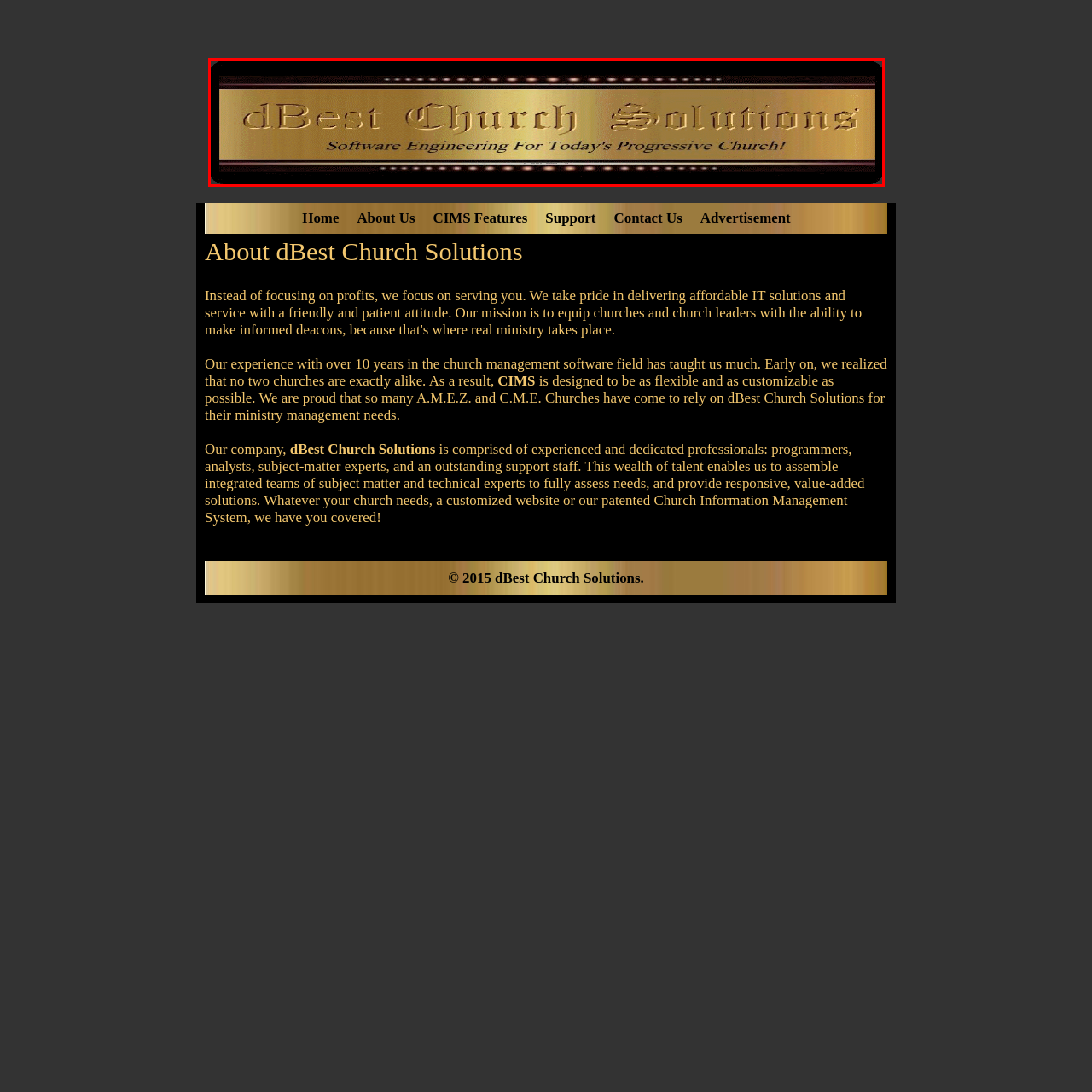What is the tagline of the company?
Look at the image highlighted by the red bounding box and answer the question with a single word or brief phrase.

Software Engineering For Today's Progressive Church!